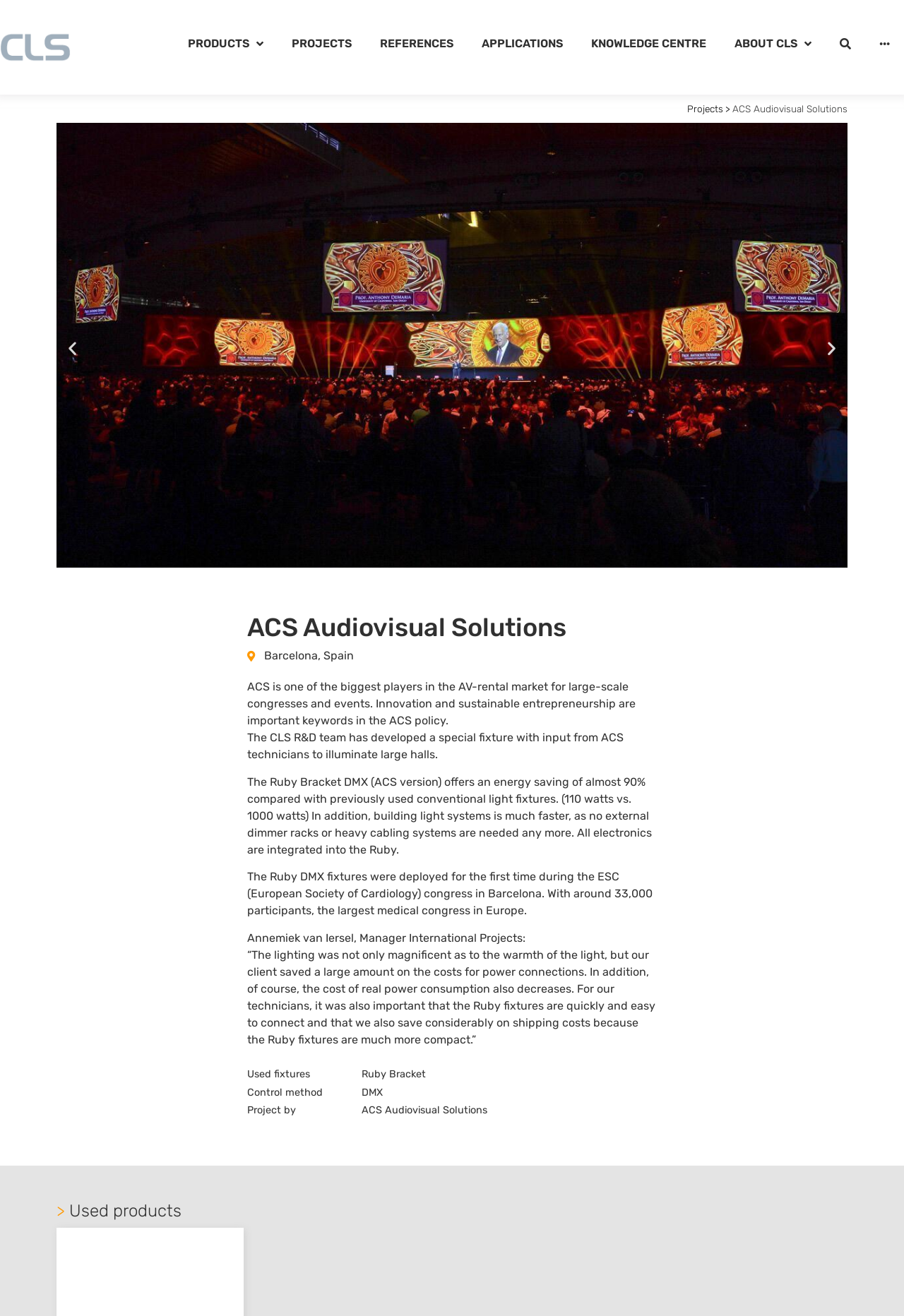Generate a thorough description of the webpage.

The webpage is about ACS Audiovisual Solutions, a company that provides audiovisual rental services for congresses and events. At the top of the page, there is a navigation menu with links to various sections, including "PRODUCTS", "PROJECTS", "REFERENCES", "APPLICATIONS", "KNOWLEDGE CENTRE", and "ABOUT CLS". 

Below the navigation menu, there is a carousel with arrow buttons on the left and right sides, allowing users to scroll through the content horizontally. 

The main content of the page is divided into two sections. The first section has a heading "ACS Audiovisual Solutions" and provides an introduction to the company, stating that it is one of the biggest players in the AV-rental market for large-scale congresses and events. The text also mentions that innovation and sustainable entrepreneurship are important keywords in the company's policy.

The second section describes a specific project where the company used a special fixture, the CLS Ruby Bracket DMX, to illuminate large halls. The text explains the benefits of using this fixture, including an energy saving of almost 90% compared to conventional light fixtures. There is also a quote from Annemiek van Iersel, Manager International Projects, praising the lighting solution.

Below the quote, there is a table that summarizes the project details, including the used fixtures, control method, and project by. The table has three rows, each with two columns.

At the bottom of the page, there is a heading "> Used products" and a link to the "Projects" section.